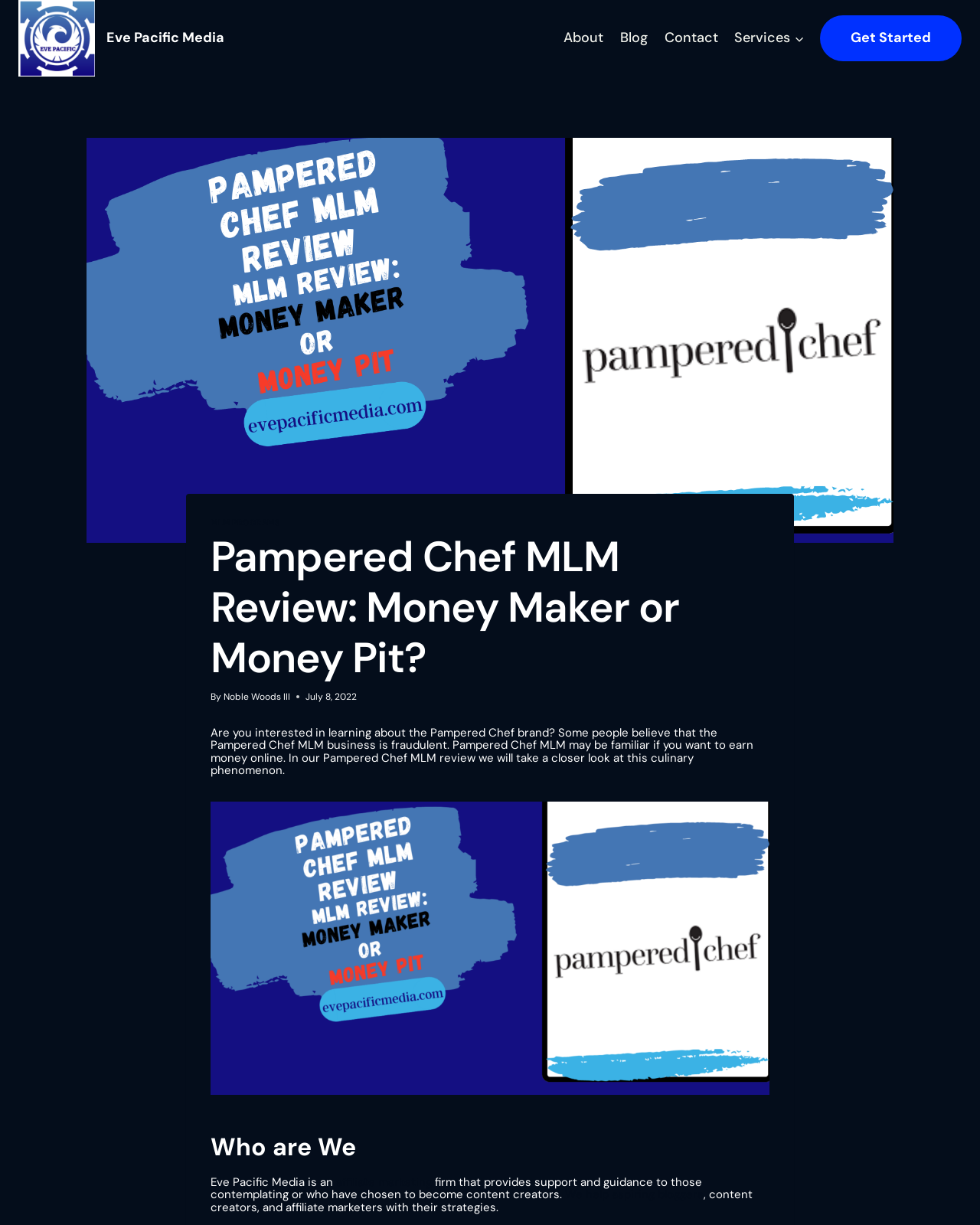Please specify the bounding box coordinates in the format (top-left x, top-left y, bottom-right x, bottom-right y), with values ranging from 0 to 1. Identify the bounding box for the UI component described as follows: Noble Woods III

[0.228, 0.564, 0.296, 0.574]